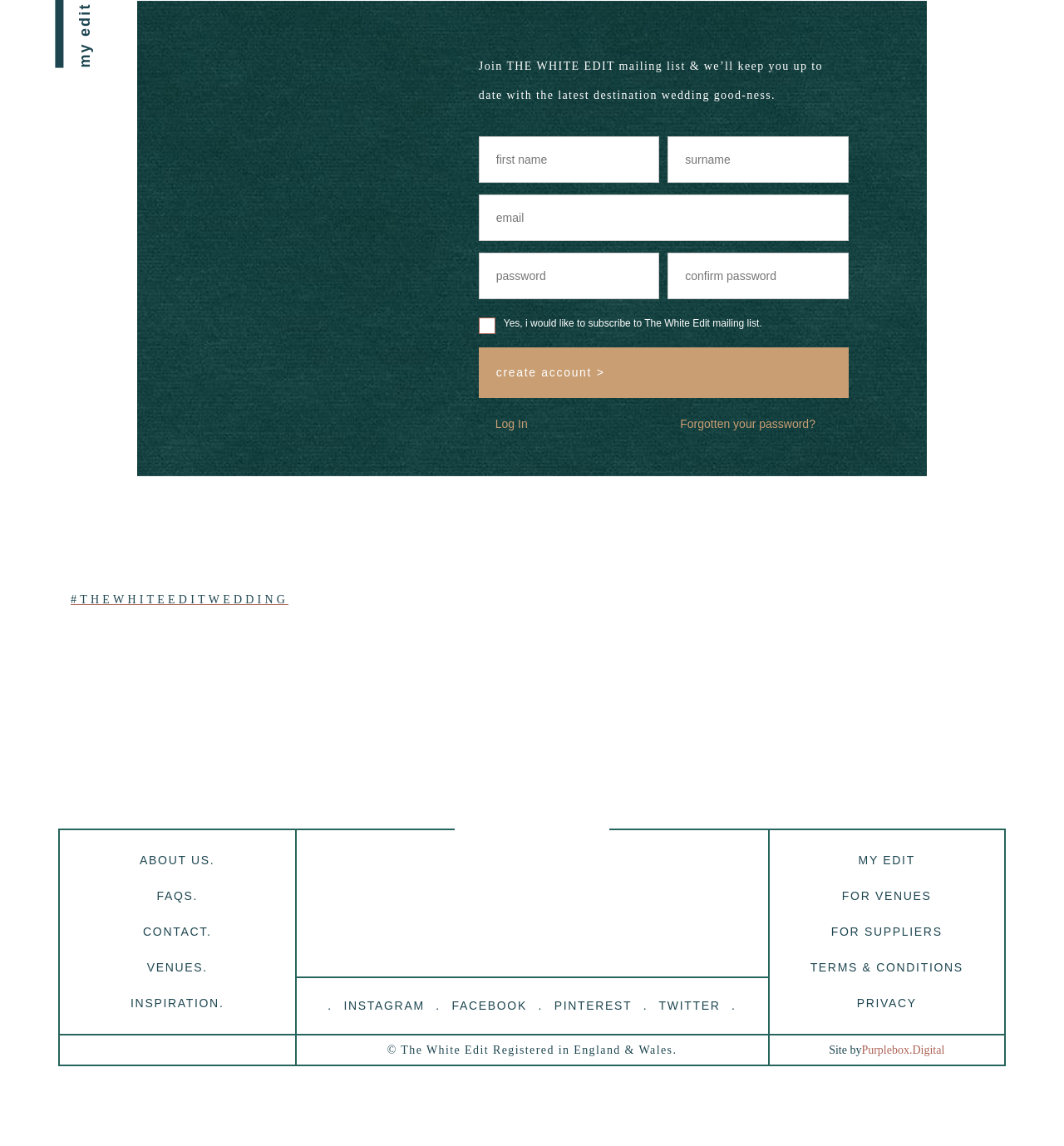Locate the bounding box coordinates of the element that should be clicked to execute the following instruction: "view indexes".

None